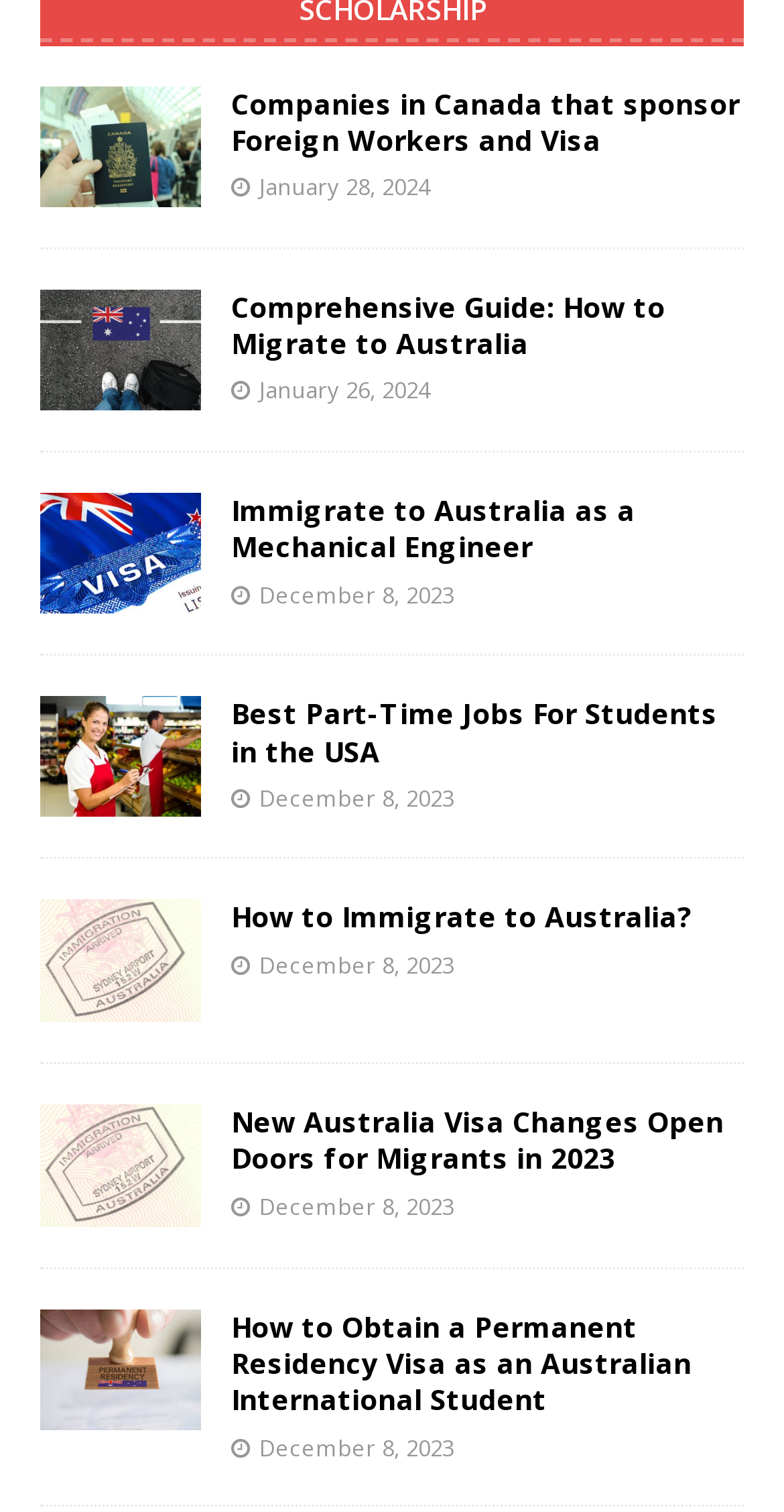Identify the bounding box coordinates of the area you need to click to perform the following instruction: "Learn about immigrating to Australia as a mechanical engineer".

[0.051, 0.326, 0.256, 0.406]